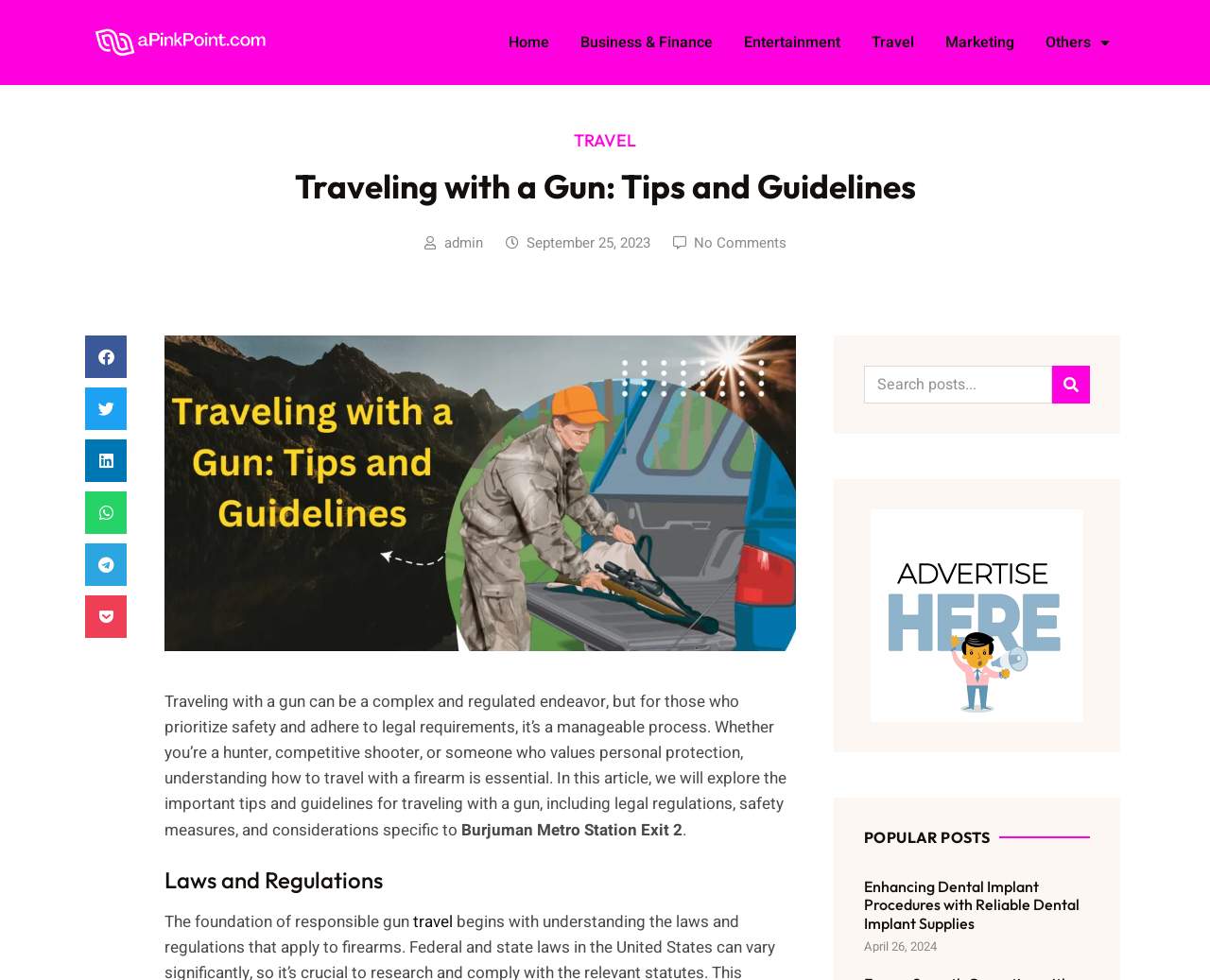Indicate the bounding box coordinates of the element that needs to be clicked to satisfy the following instruction: "Click on the 'Home' link". The coordinates should be four float numbers between 0 and 1, i.e., [left, top, right, bottom].

[0.408, 0.019, 0.466, 0.068]